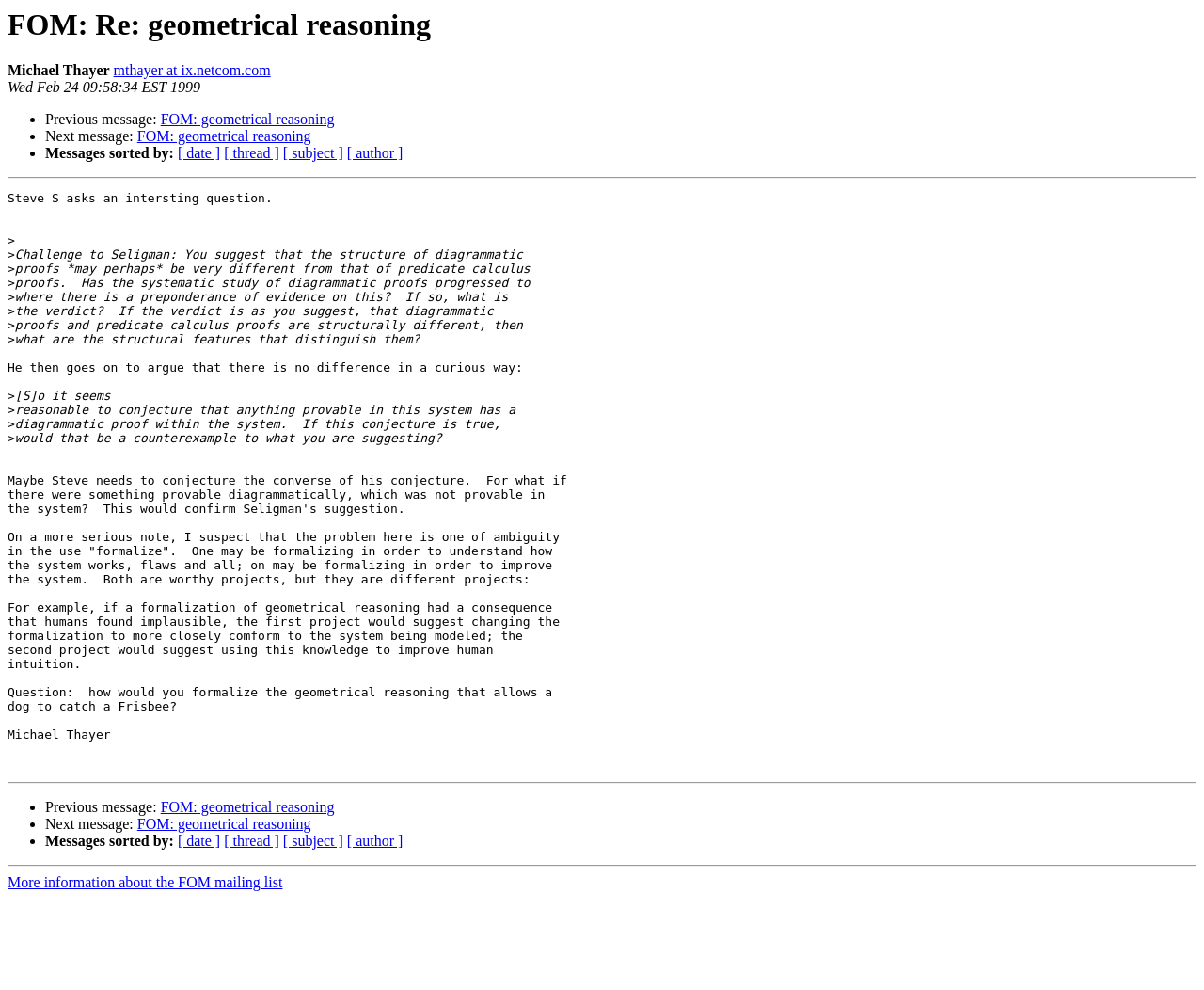Determine the bounding box coordinates of the section I need to click to execute the following instruction: "Visit the FOM mailing list information page". Provide the coordinates as four float numbers between 0 and 1, i.e., [left, top, right, bottom].

[0.006, 0.883, 0.235, 0.9]